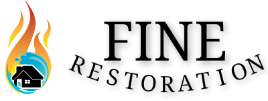What type of services does Fine Restoration provide?
Please use the image to deliver a detailed and complete answer.

The logo and the text 'RESTORATION' in elegant, flowing text below the company name suggest that Fine Restoration provides restoration services, specifically specializing in water and fire damage recovery.